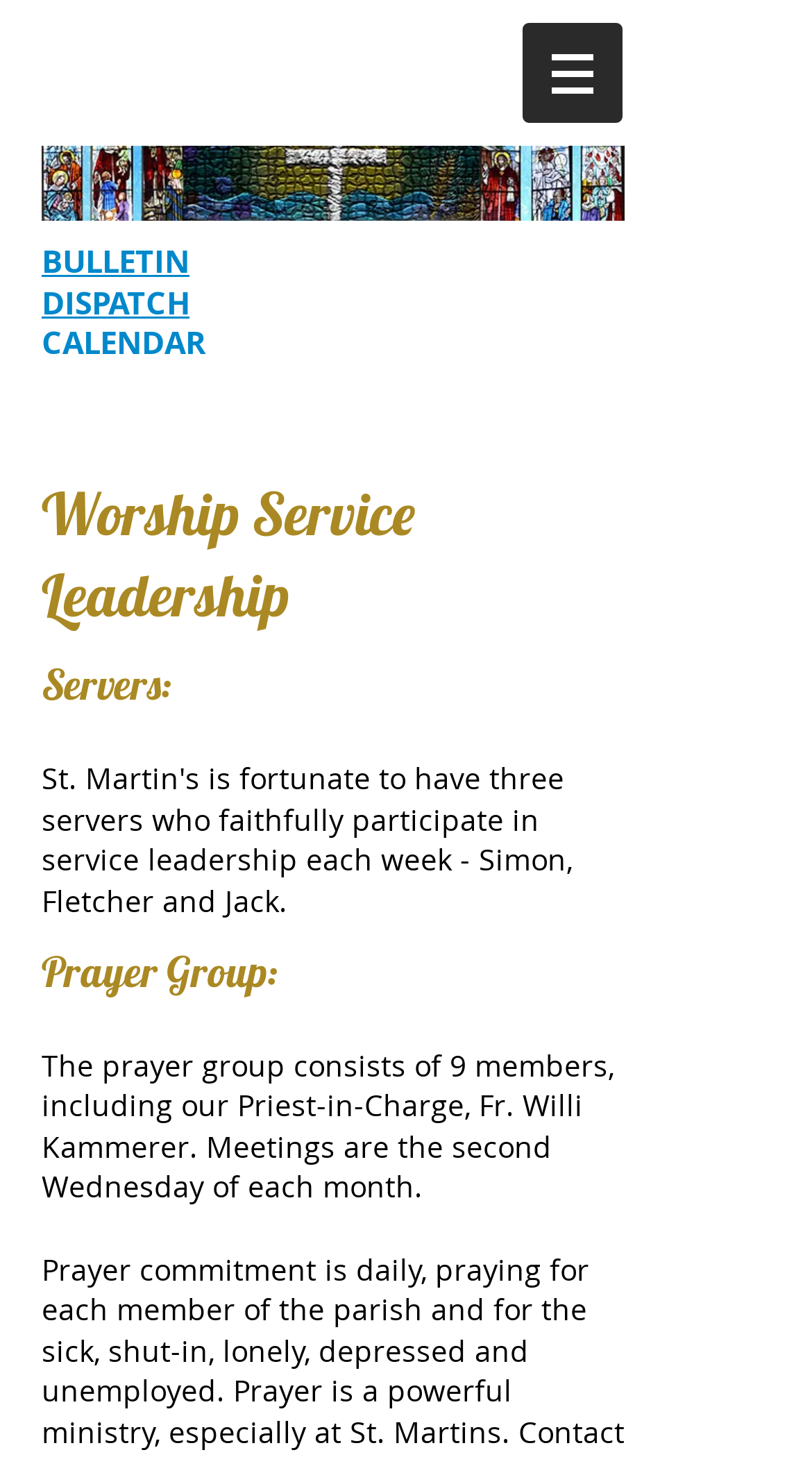What is the role of Fr. Willi Kammerer?
Respond to the question with a single word or phrase according to the image.

Priest-in-Charge